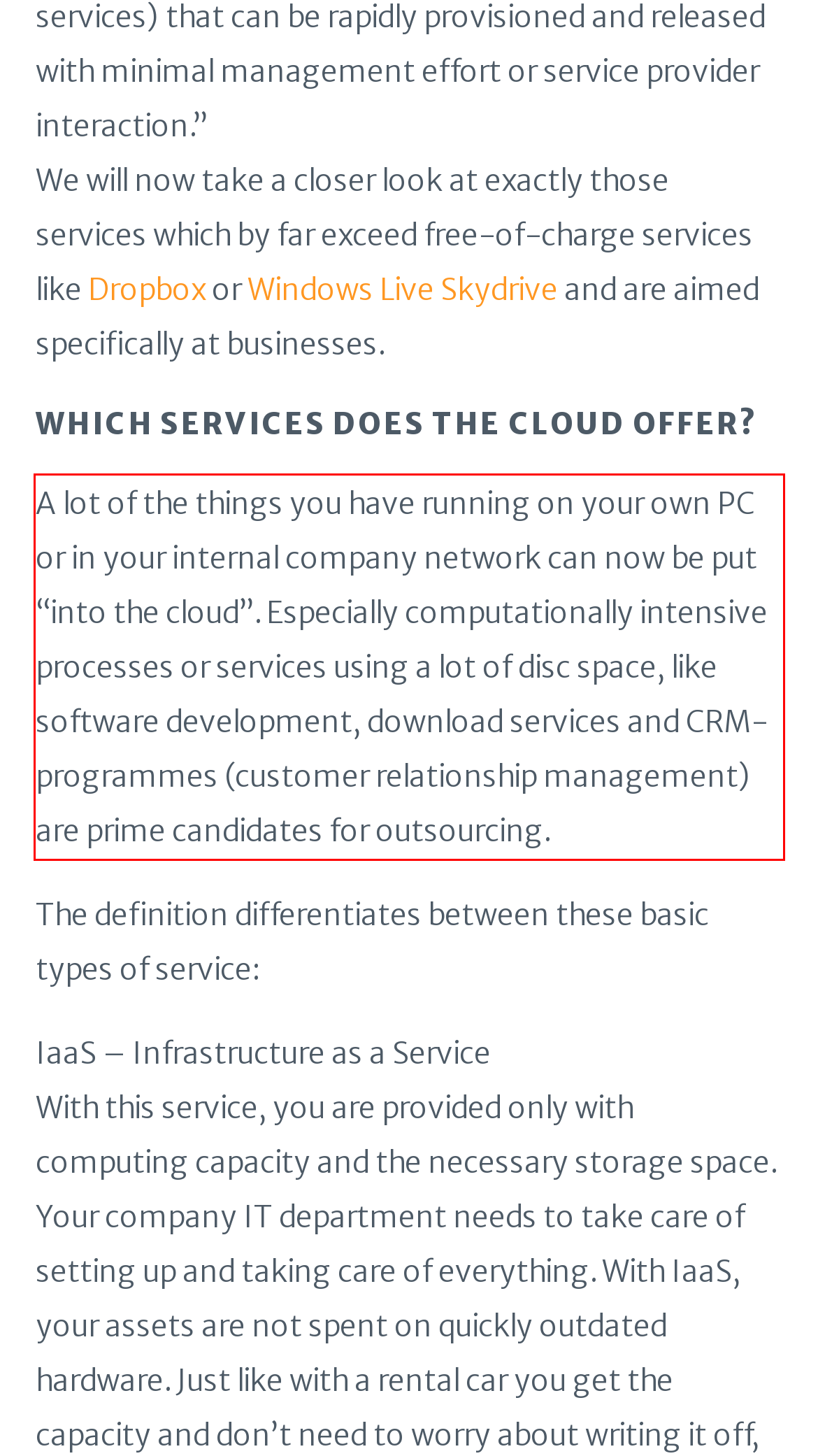There is a UI element on the webpage screenshot marked by a red bounding box. Extract and generate the text content from within this red box.

A lot of the things you have running on your own PC or in your internal company network can now be put “into the cloud”. Especially computationally intensive processes or services using a lot of disc space, like software development, download services and CRM-programmes (customer relationship management) are prime candidates for outsourcing.